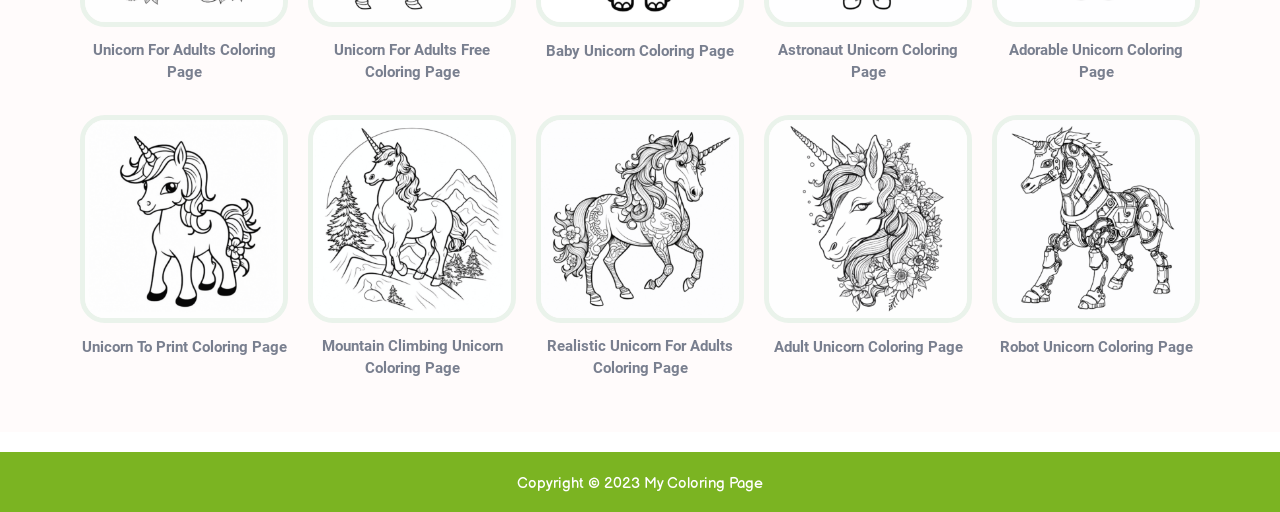What is the copyright information on the webpage?
Kindly give a detailed and elaborate answer to the question.

At the bottom of the webpage, there is a static text element that displays the copyright information, which is 'Copyright 2023 My Coloring Page'.